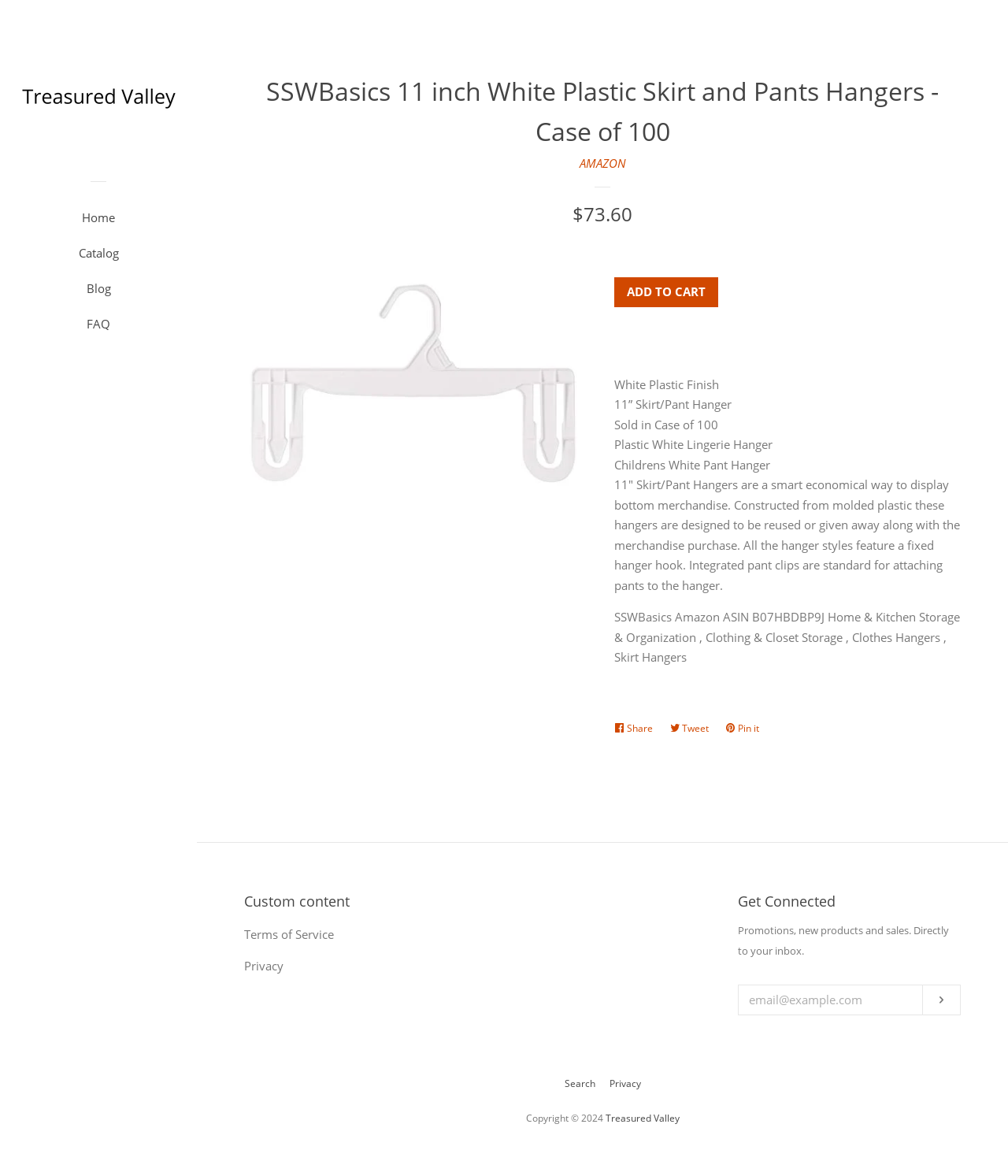Find the bounding box coordinates of the area that needs to be clicked in order to achieve the following instruction: "Click the 'Subscribe' button". The coordinates should be specified as four float numbers between 0 and 1, i.e., [left, top, right, bottom].

[0.916, 0.838, 0.952, 0.863]